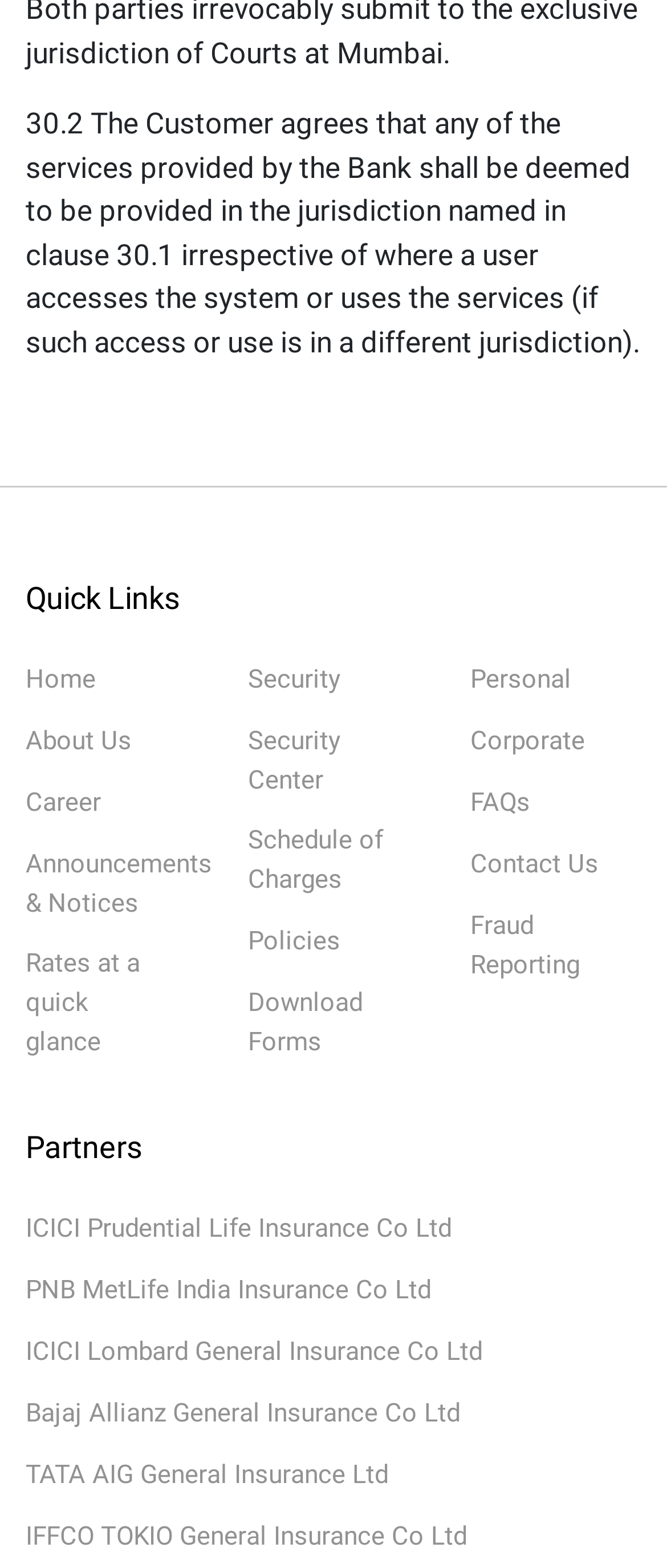Find the bounding box coordinates of the element I should click to carry out the following instruction: "go to home page".

[0.038, 0.423, 0.144, 0.442]